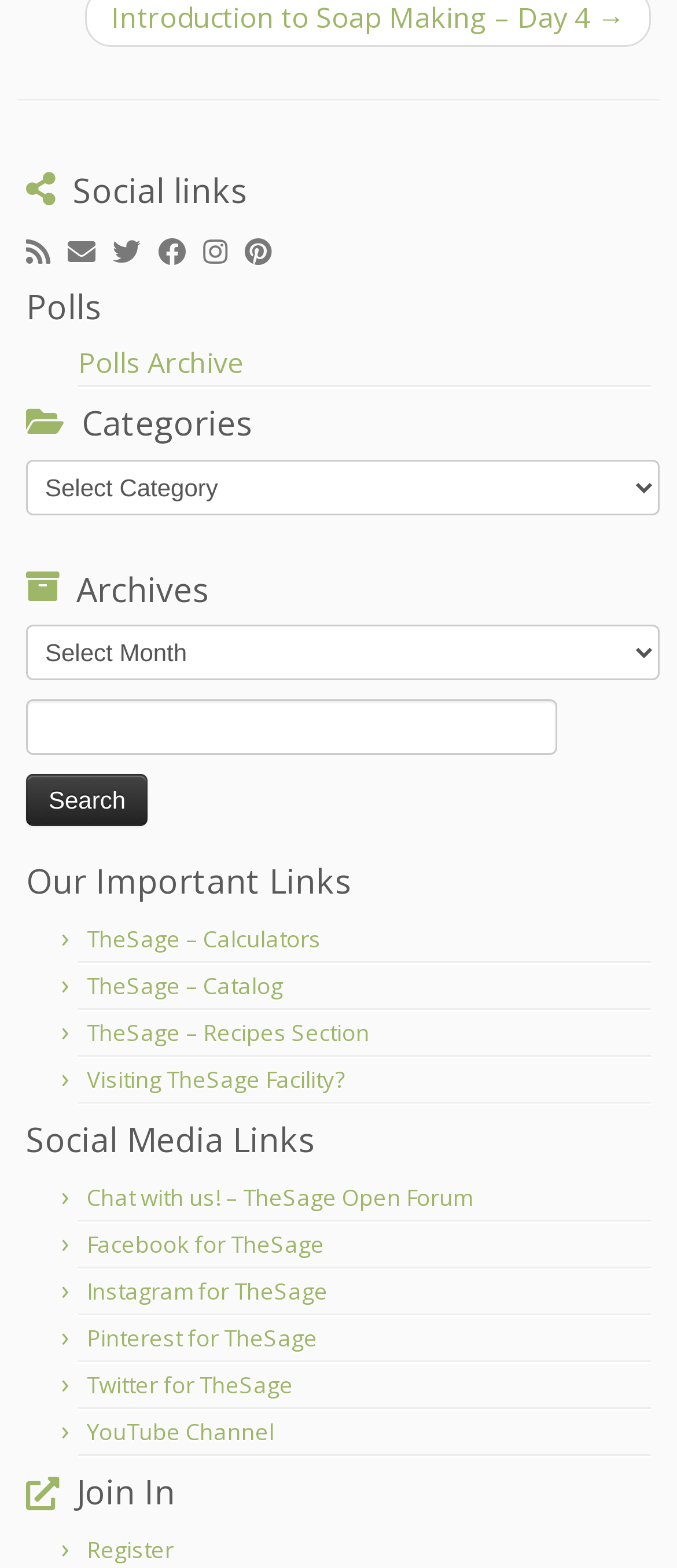How many important links are listed?
Look at the screenshot and provide an in-depth answer.

The 'Our Important Links' section lists 5 important links, including links to calculators, catalogs, recipes, facility information, and an open forum.